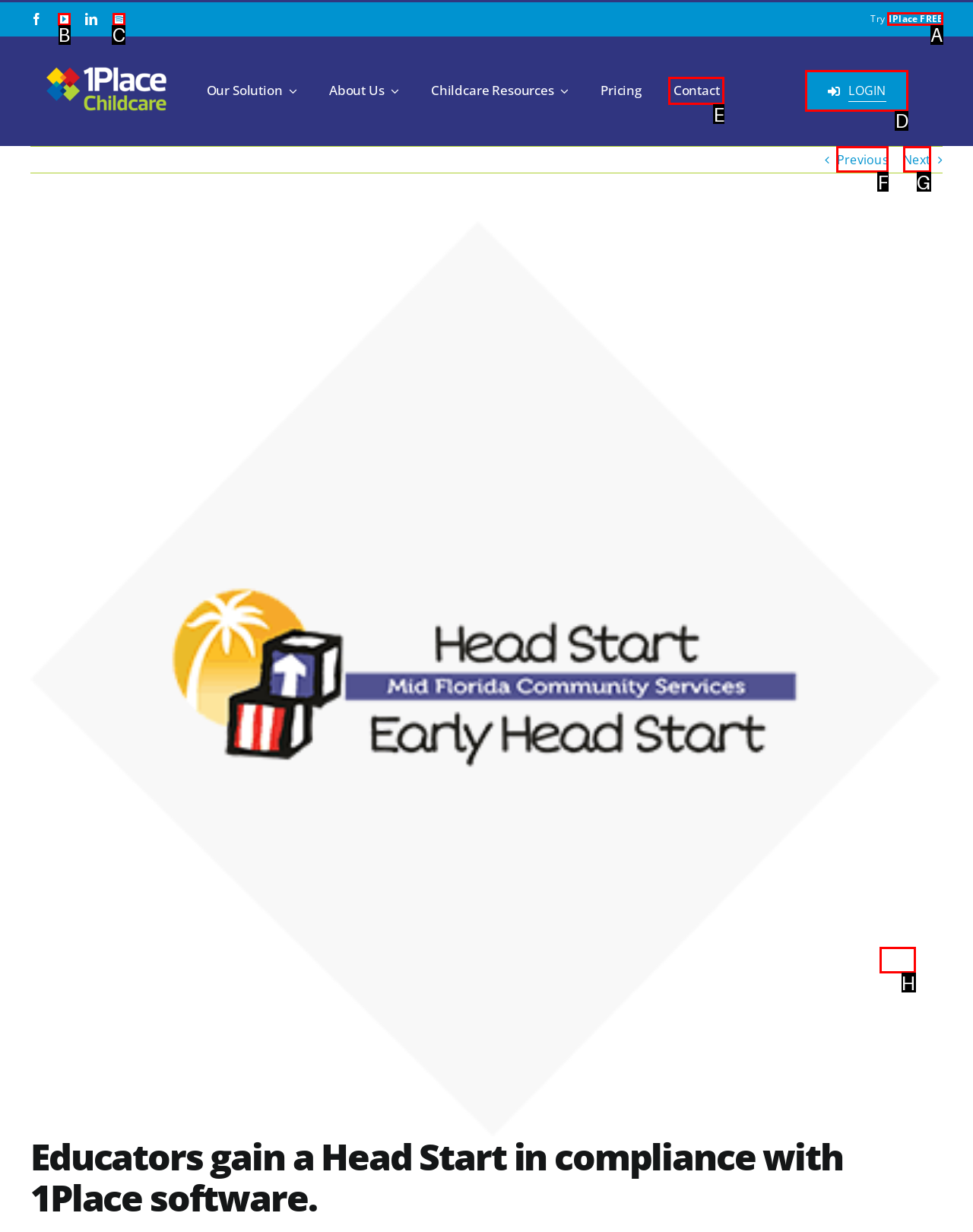Choose the letter of the element that should be clicked to complete the task: Go to the top of the page
Answer with the letter from the possible choices.

H